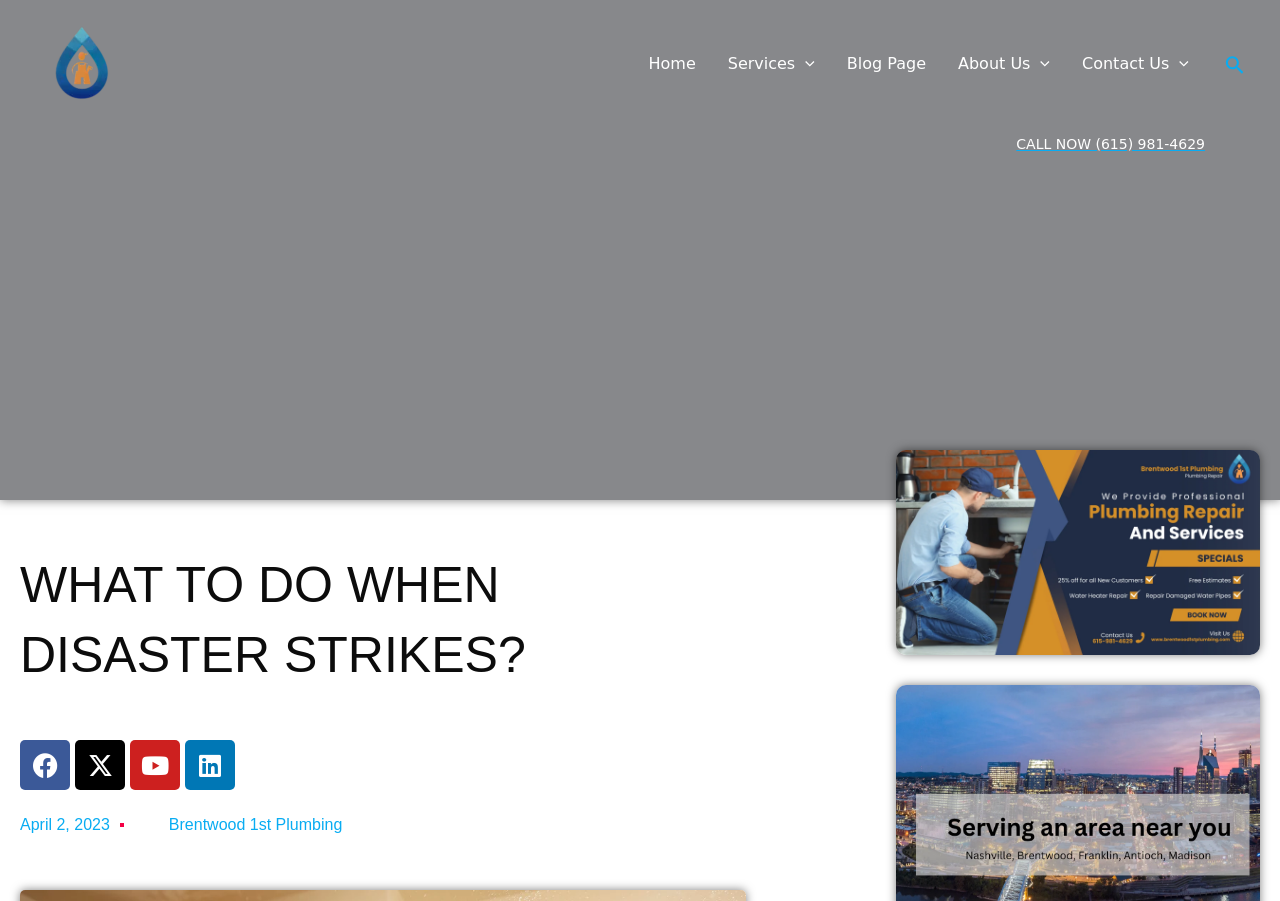Determine the bounding box for the UI element described here: "Brentwood 1st Plumbing".

[0.105, 0.899, 0.267, 0.932]